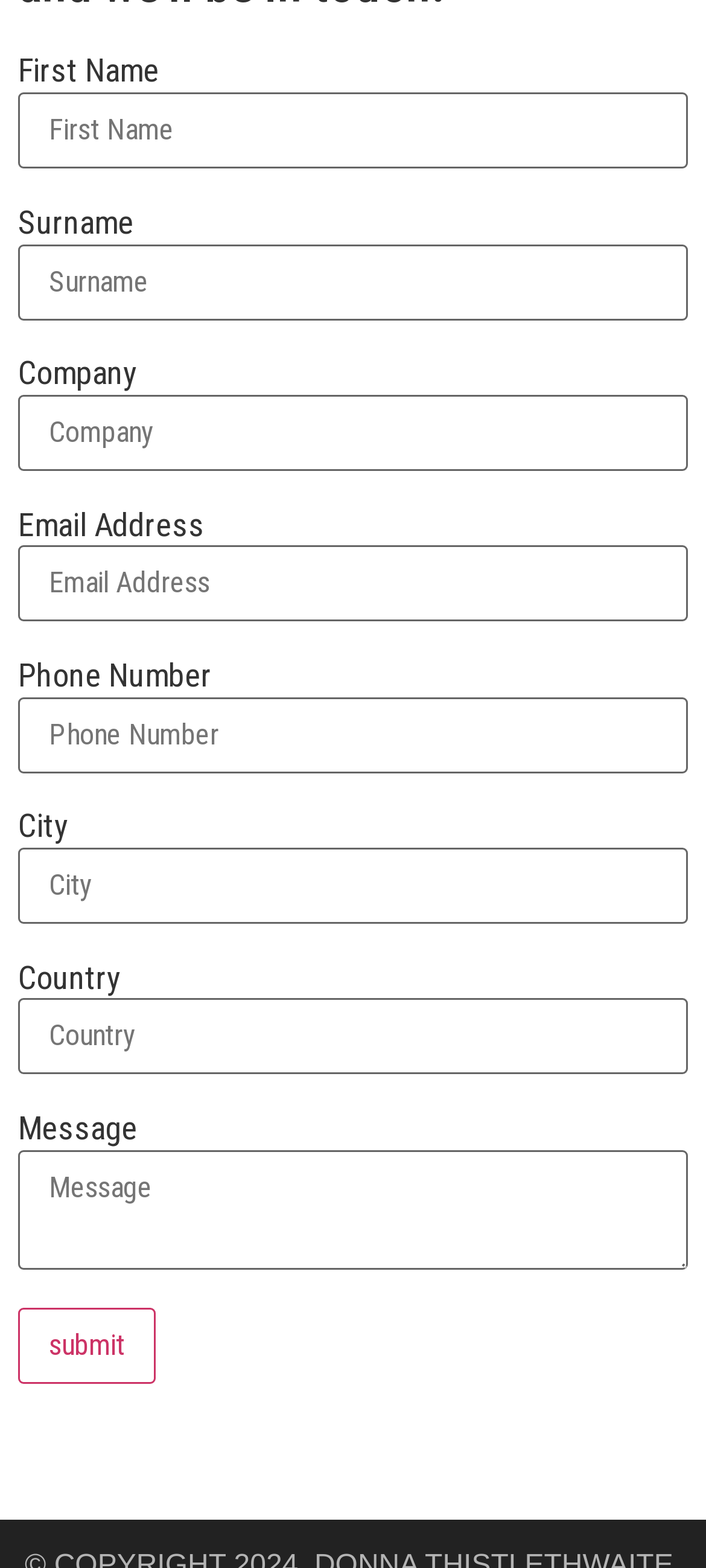Use a single word or phrase to answer the question:
What is the purpose of the webpage?

To send a message